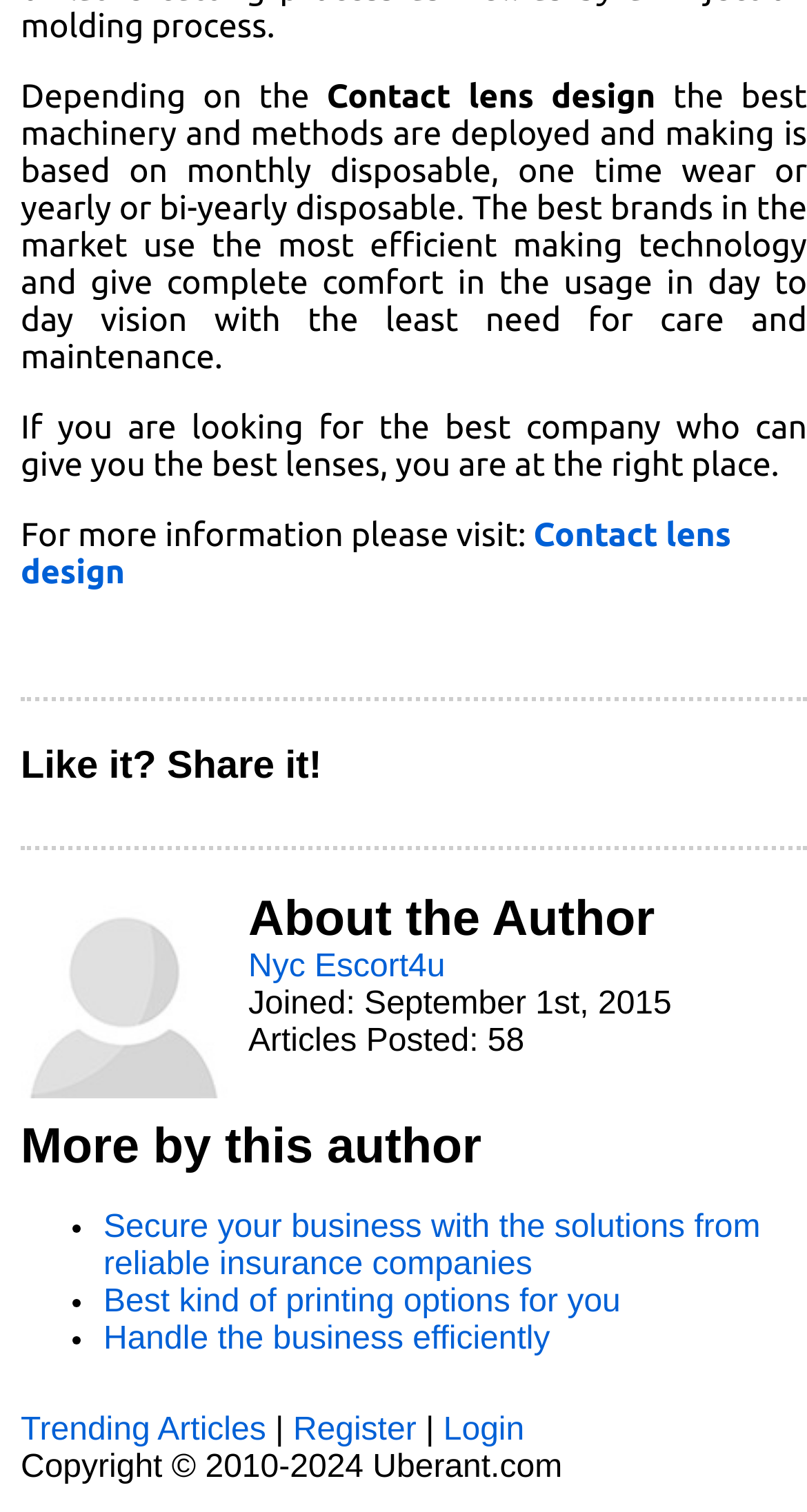Based on the provided description, "Handle the business efficiently", find the bounding box of the corresponding UI element in the screenshot.

[0.128, 0.875, 0.682, 0.898]